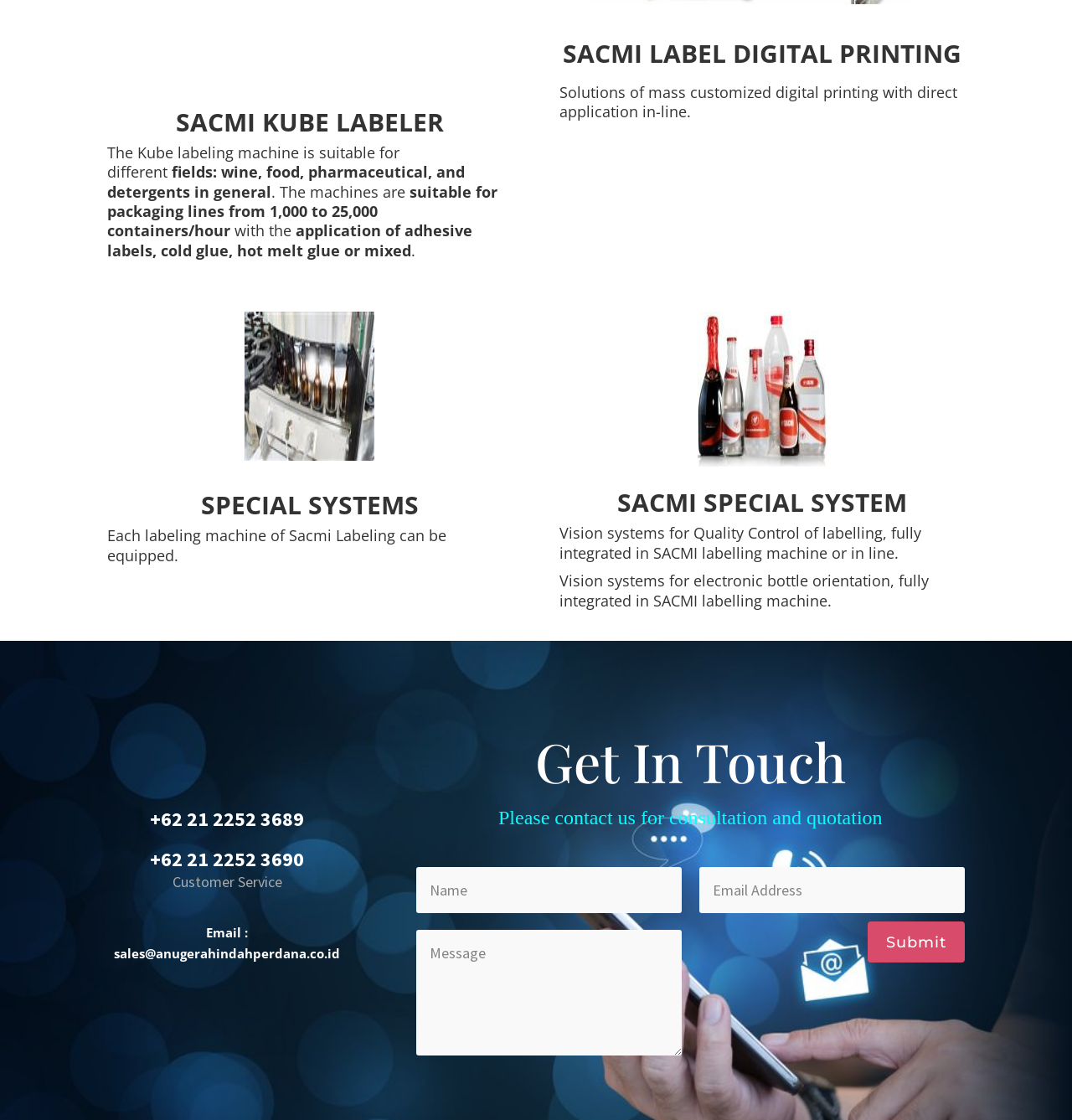What is the purpose of SACMI LABEL DIGITAL PRINTING? Examine the screenshot and reply using just one word or a brief phrase.

Mass customized digital printing